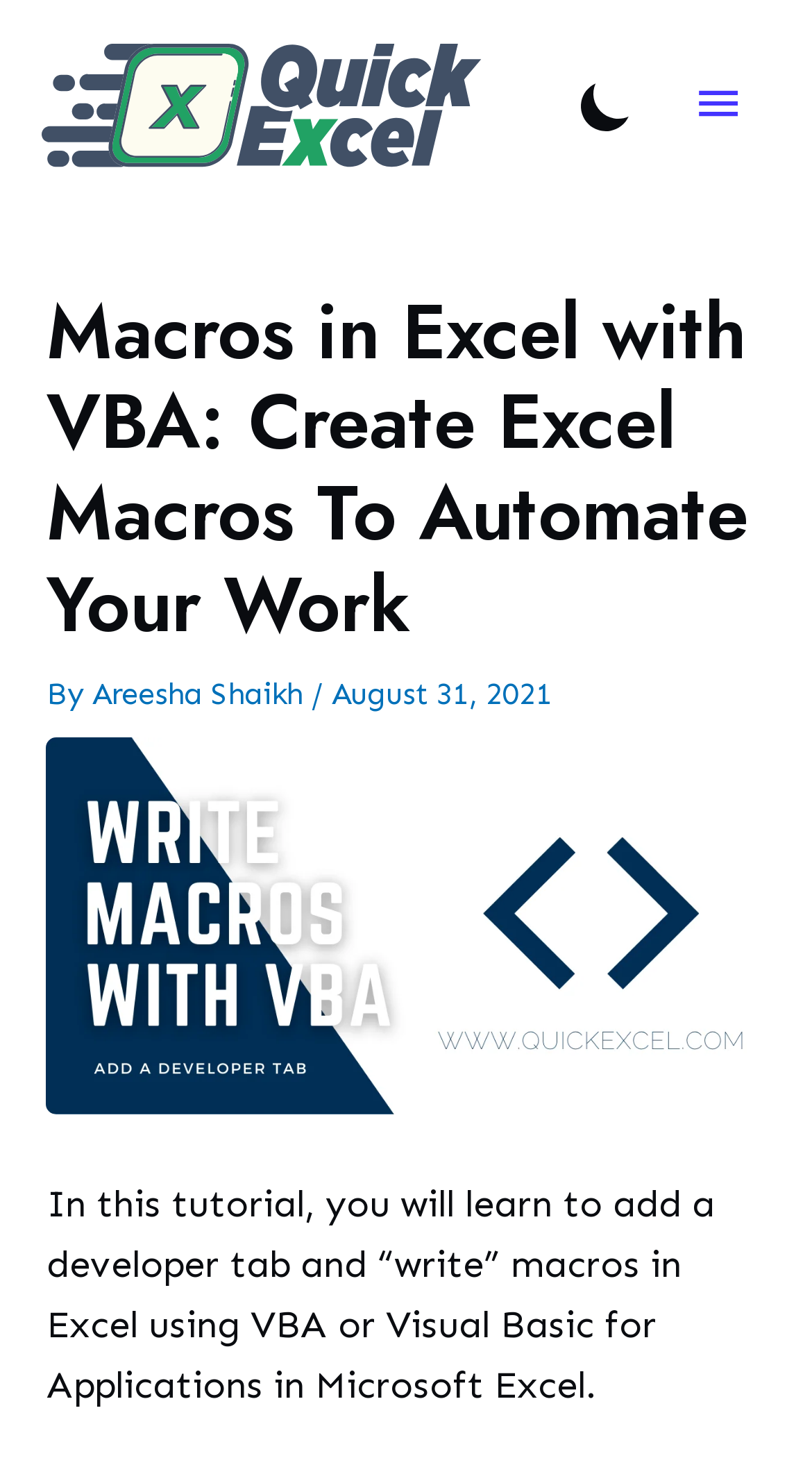When was the article published? Look at the image and give a one-word or short phrase answer.

August 31, 2021